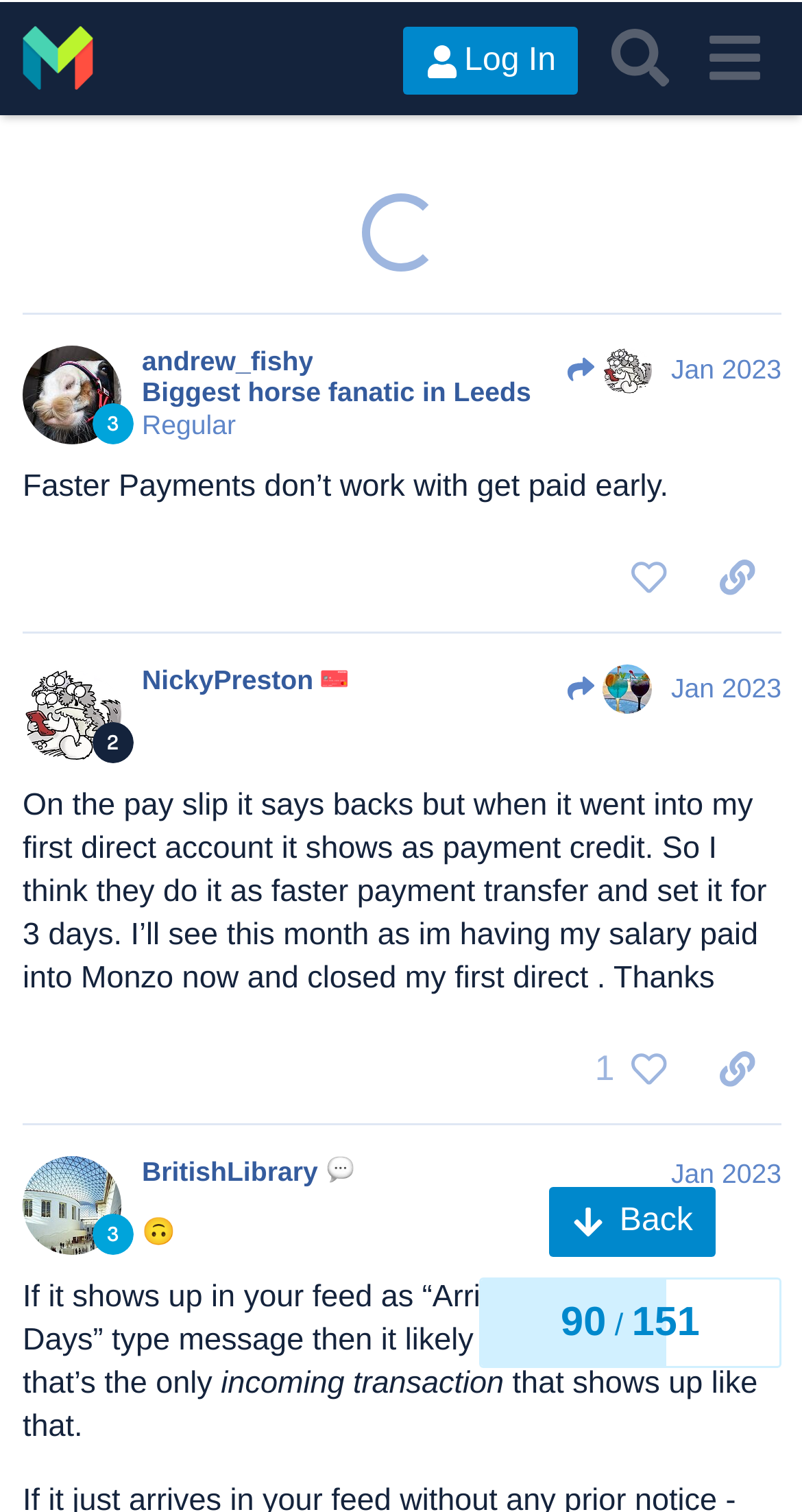How many days are mentioned in the second post?
Please provide a comprehensive answer based on the information in the image.

I read the text of the second post, which mentions '3 days' in the context of Faster Payment transfer, and counted the number of days mentioned.